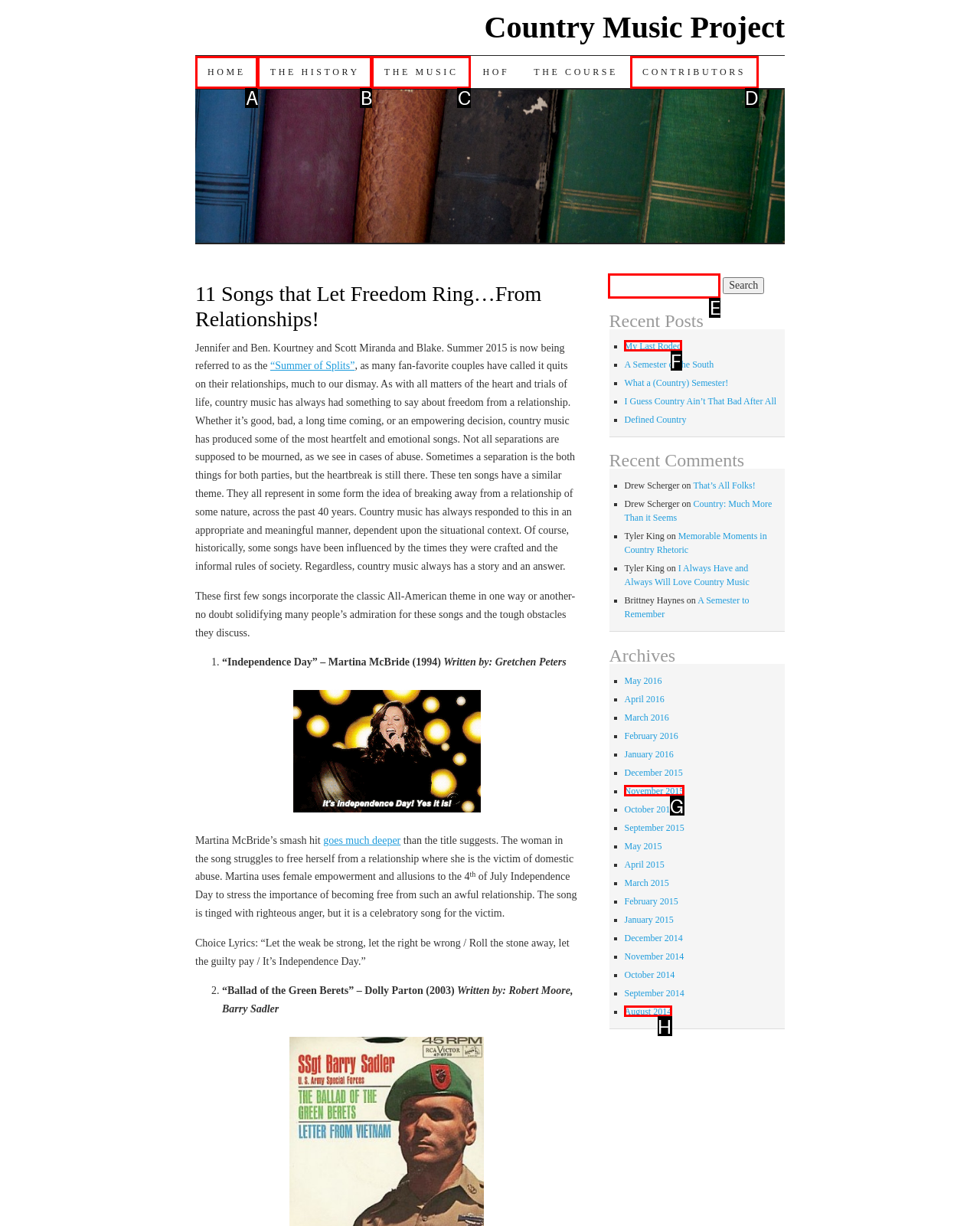Specify which HTML element I should click to complete this instruction: Search for something Answer with the letter of the relevant option.

E